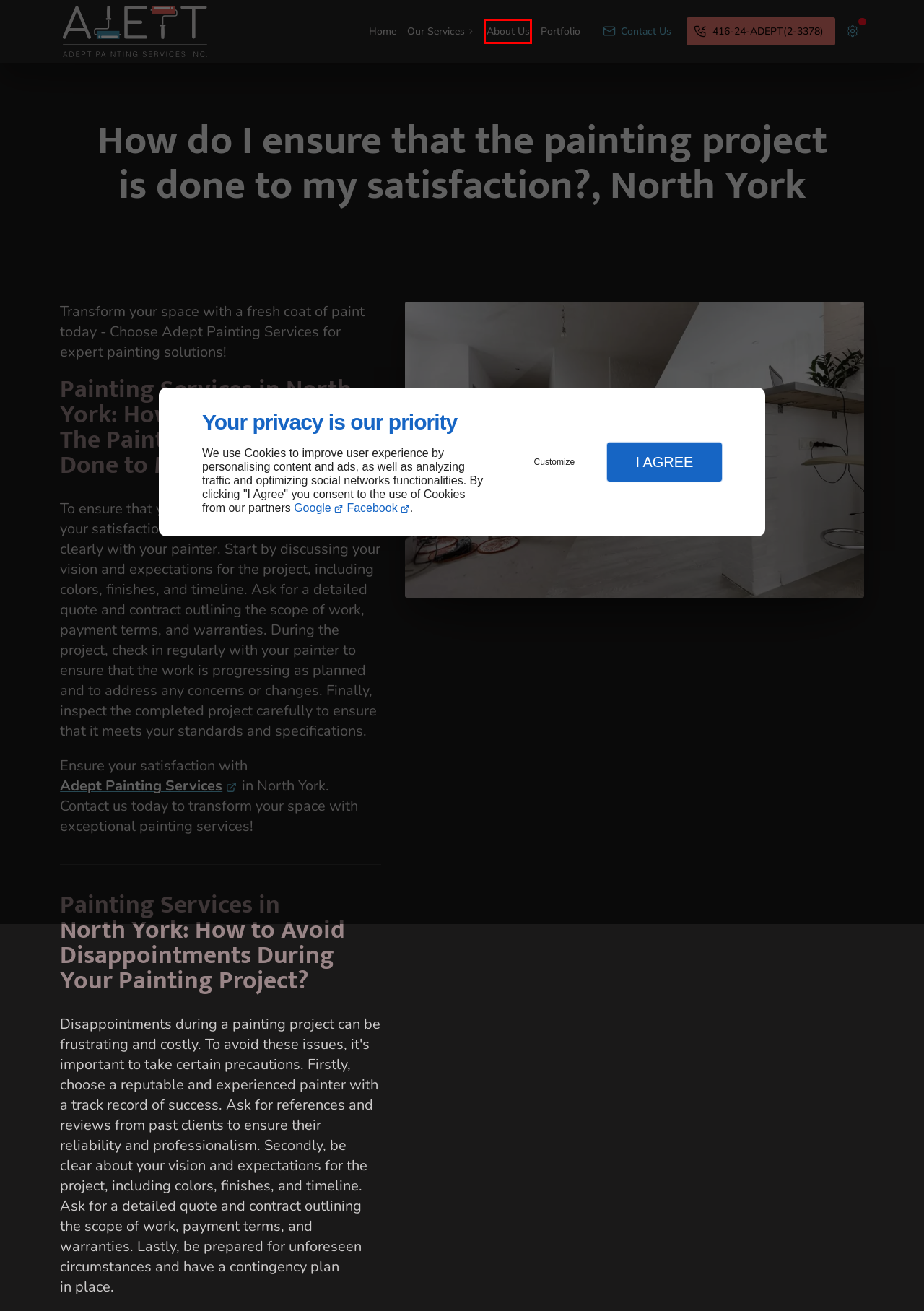Given a screenshot of a webpage with a red bounding box highlighting a UI element, determine which webpage description best matches the new webpage that appears after clicking the highlighted element. Here are the candidates:
A. About Us – Markham – Adept Painting Services – Oshawa, Scarborough
B. Residential Painting Services Toronto – Adept Painting Services
C. Portfolio – Markham – Adept Painting Services – Oshawa, Scarborough
D. Handyman Services Toronto – Adept Painting Services
E. Why is painting services important?, North York - Adept Painting Services
F. Commercial Painting Services Toronto – Adept Painting Services
G. Metal Painting Services Toronto– Adept Painting Services
H. Wood Staining Services Toronto – Adept Painting Services

A